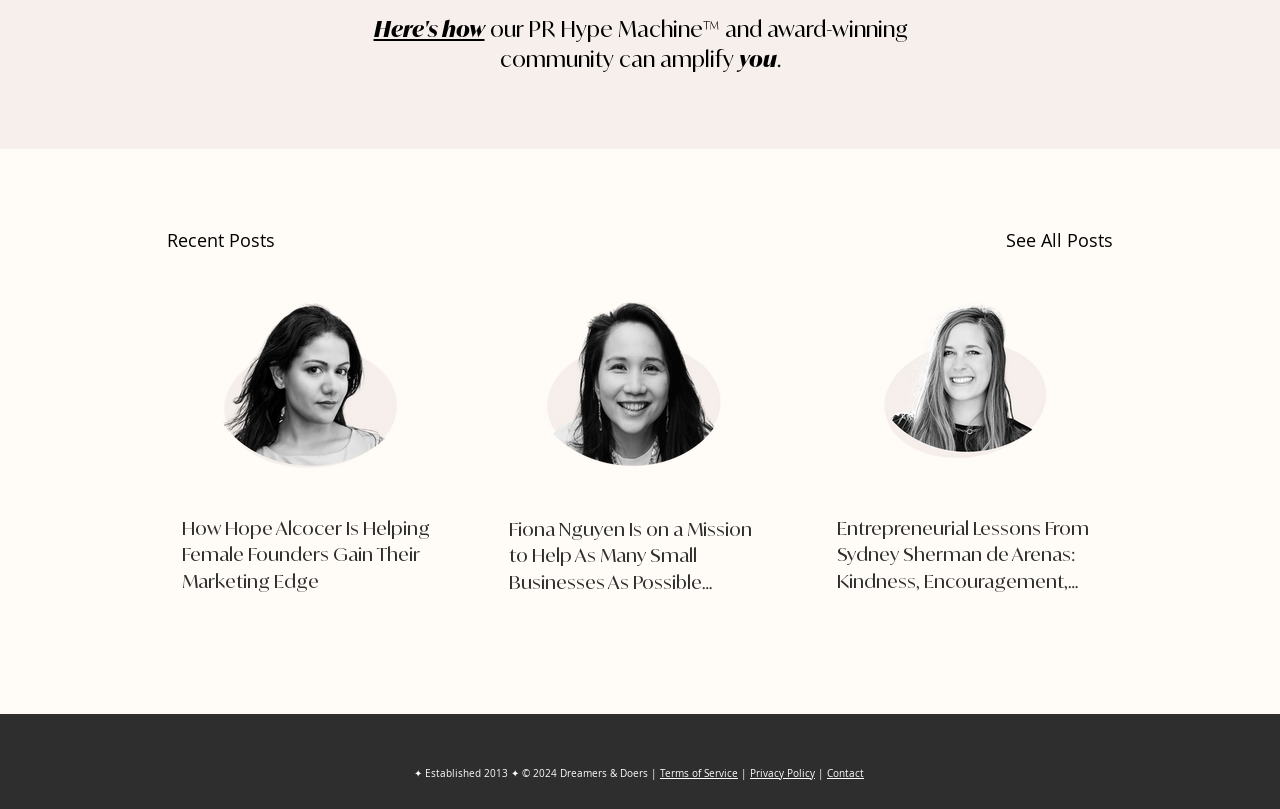Find the bounding box coordinates for the UI element that matches this description: "Privacy Policy".

[0.586, 0.948, 0.637, 0.964]